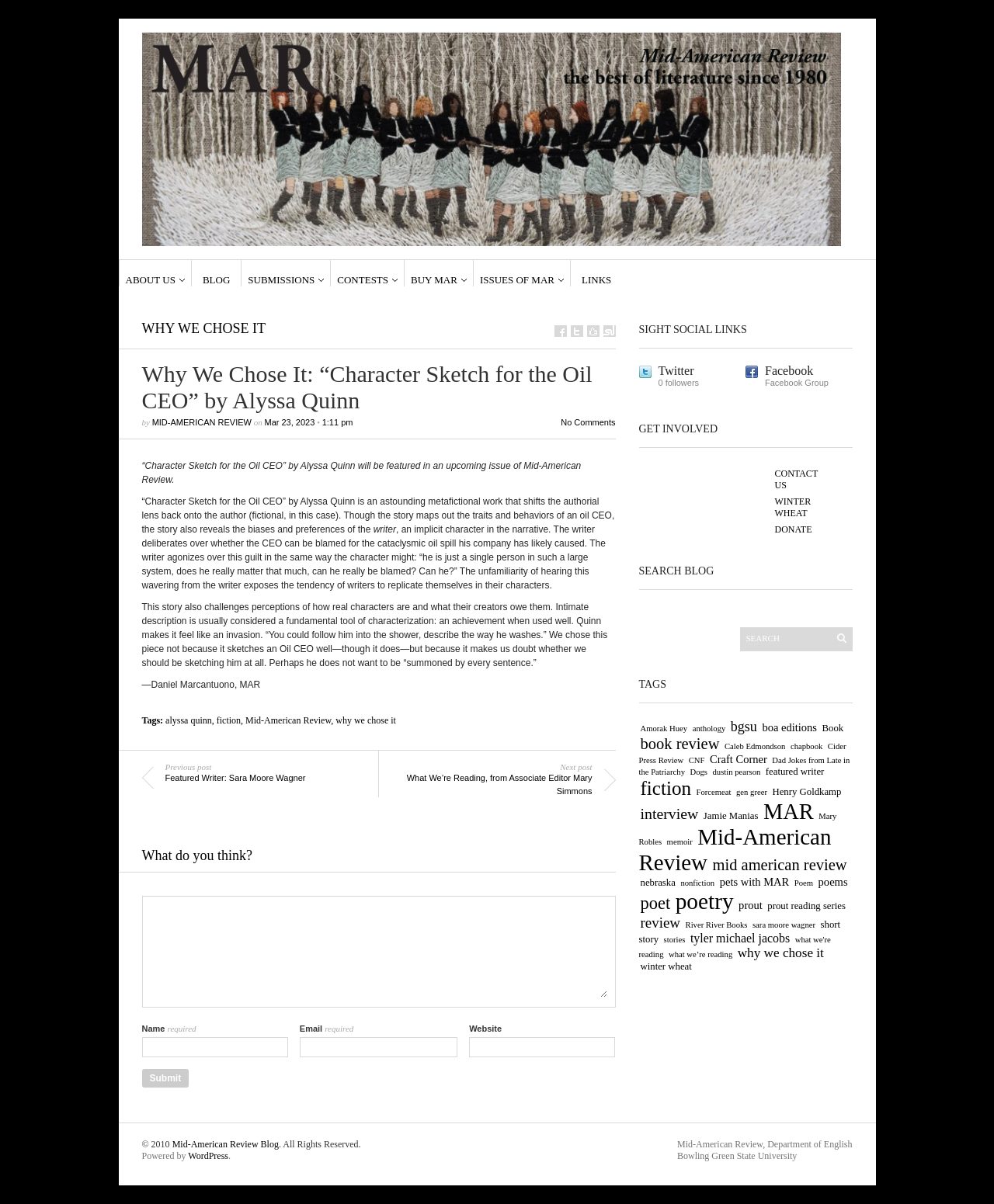Locate the bounding box of the UI element described by: "MAR" in the given webpage screenshot.

[0.768, 0.664, 0.819, 0.684]